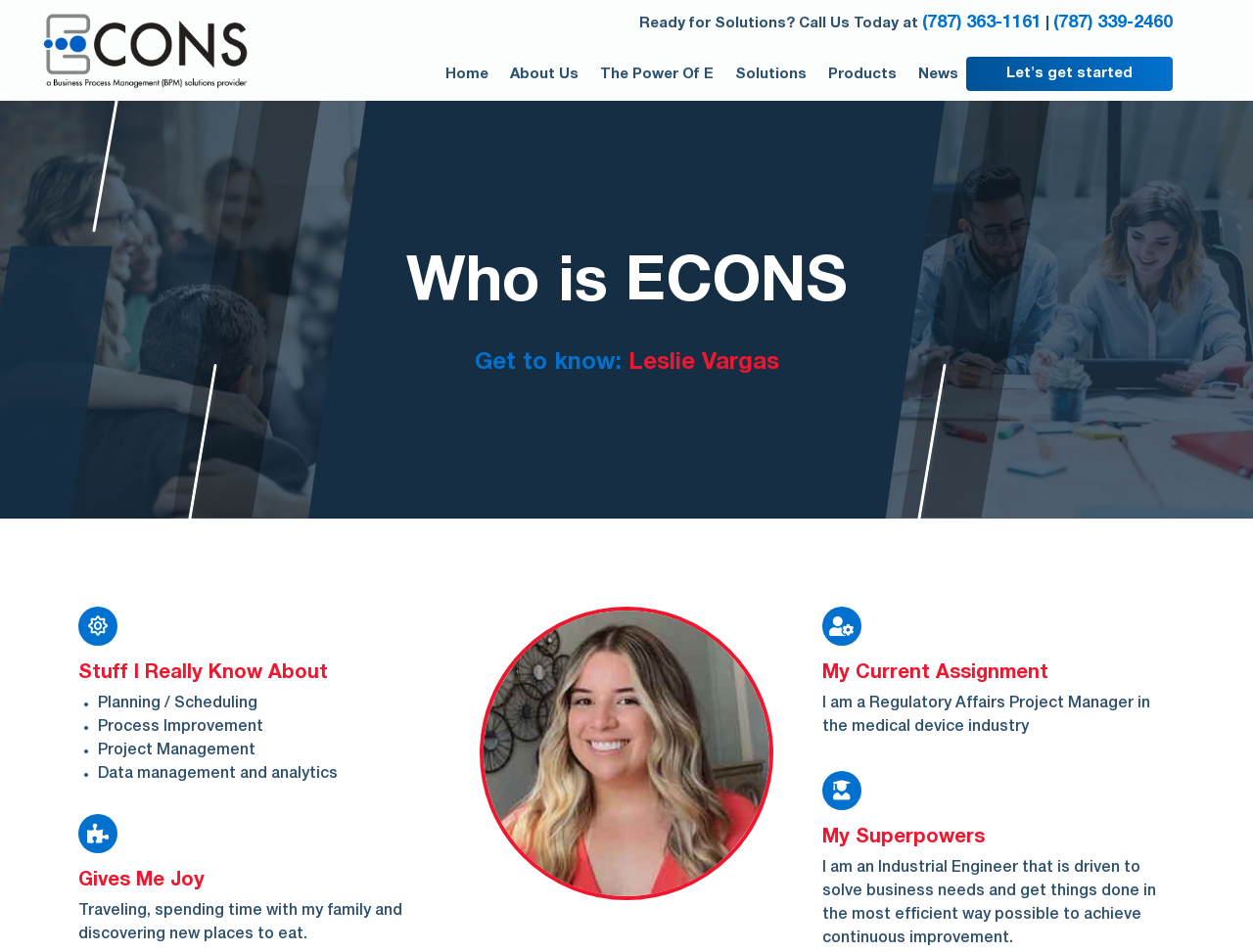Extract the bounding box for the UI element that matches this description: "(787) 339-2460".

[0.841, 0.015, 0.936, 0.033]